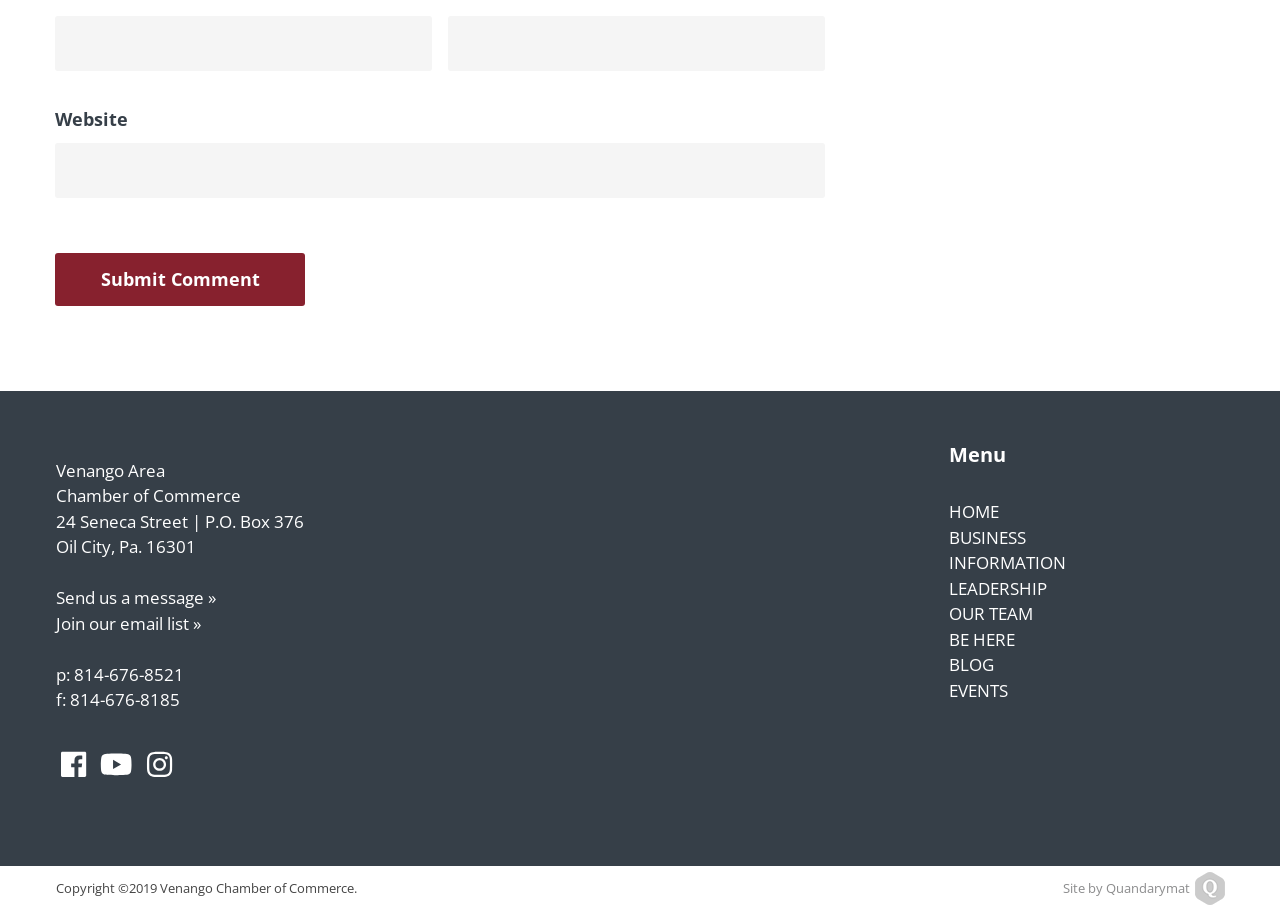Could you highlight the region that needs to be clicked to execute the instruction: "Send a message"?

[0.044, 0.643, 0.169, 0.669]